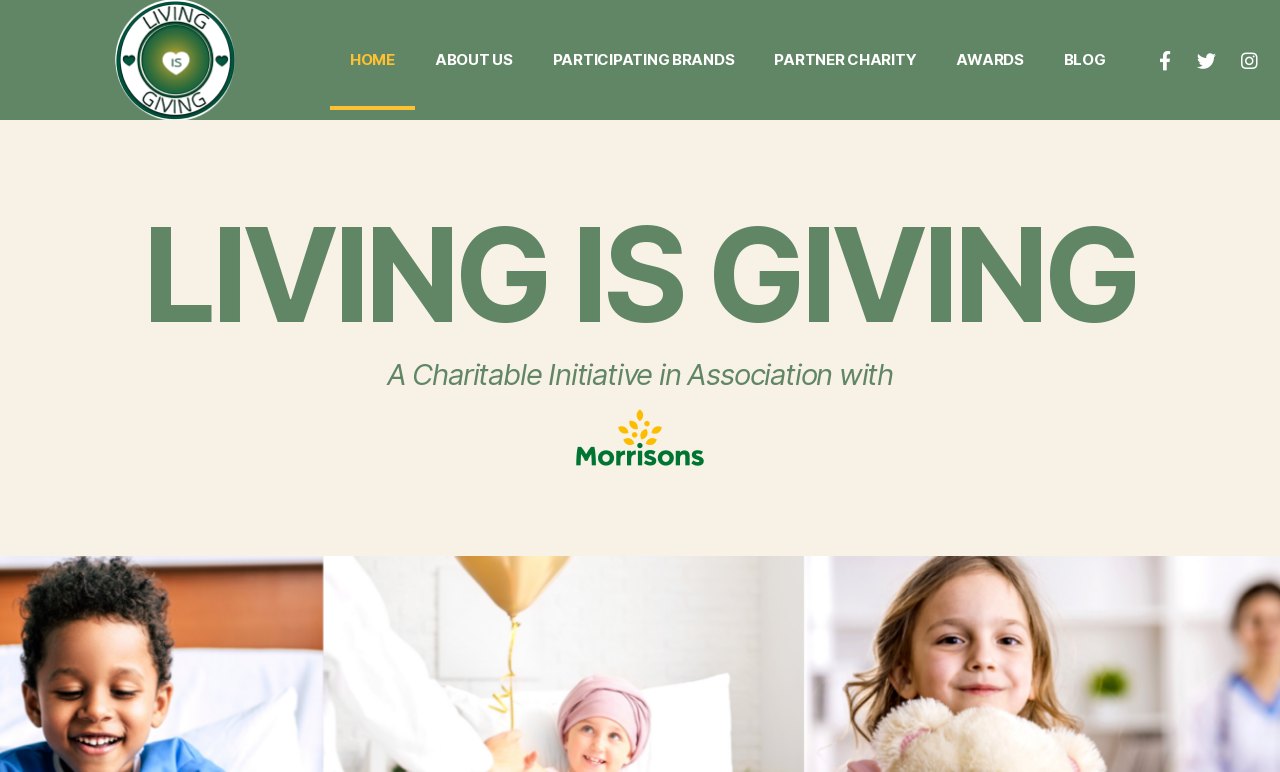How many menu items are there?
Please provide a single word or phrase answer based on the image.

6